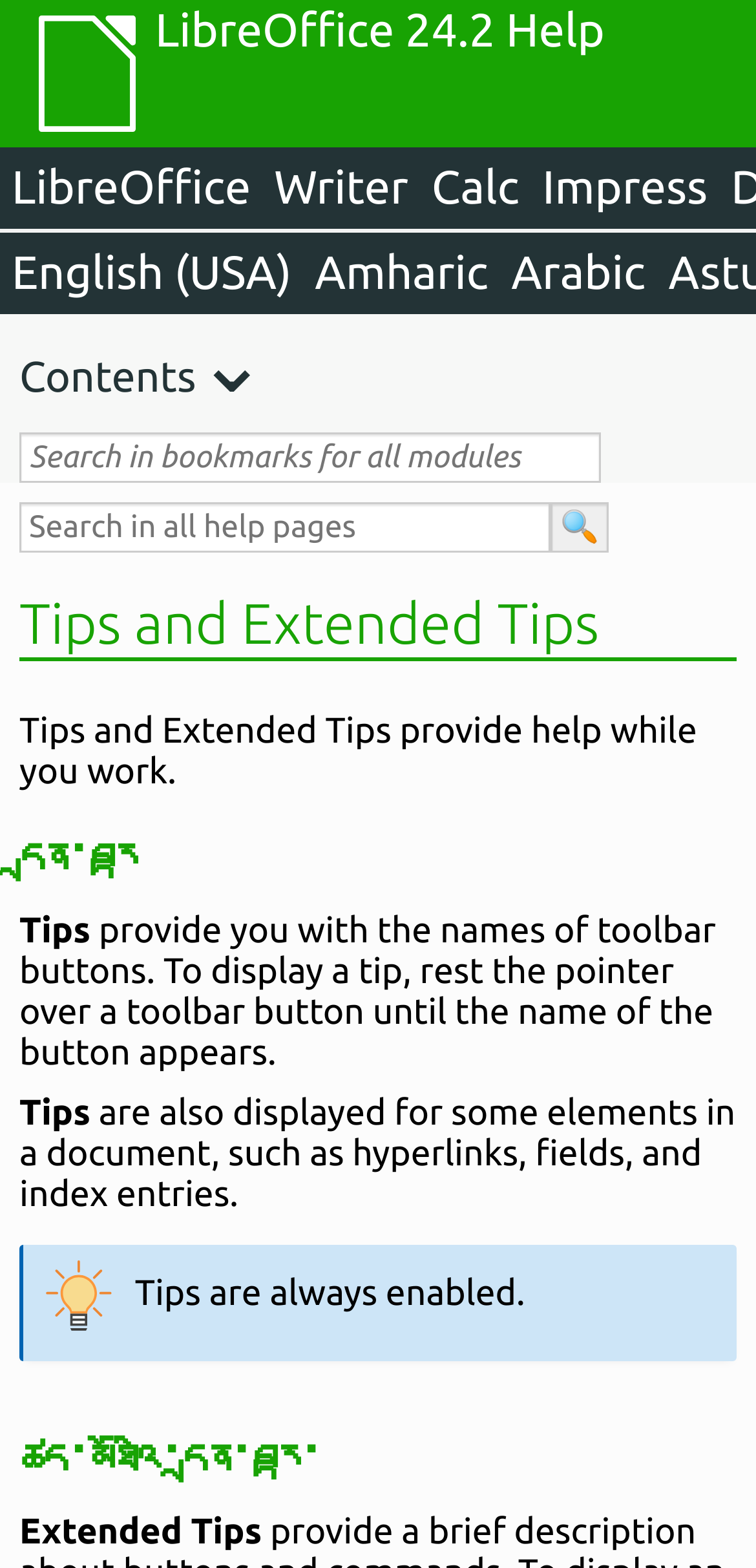What is the default language of the help page?
From the details in the image, provide a complete and detailed answer to the question.

I determined the default language by looking at the link 'English (USA)' which is located at the top of the page, indicating that it is the default language.